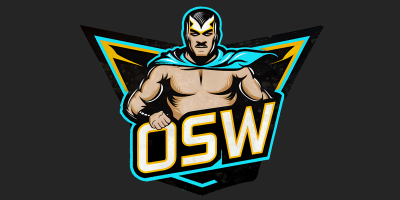Provide a brief response in the form of a single word or phrase:
What type of font is used for the letters 'OSW'?

Modern, sporty